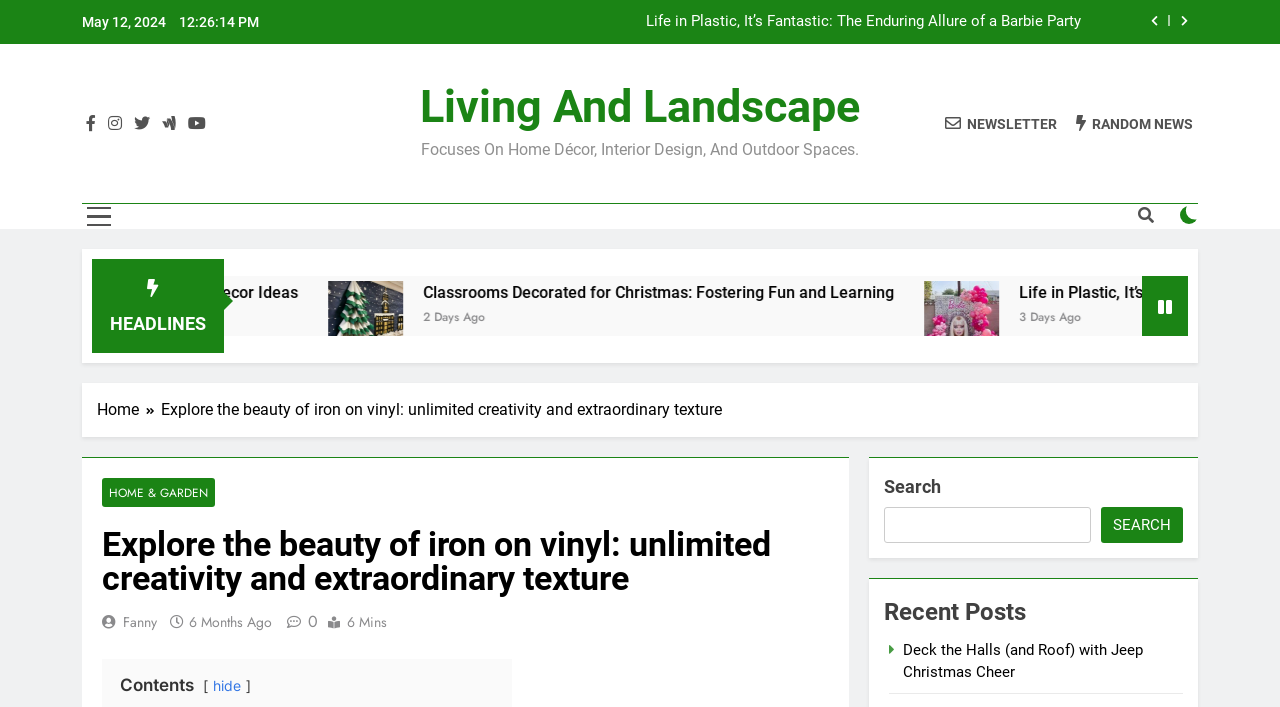Pinpoint the bounding box coordinates of the clickable area necessary to execute the following instruction: "Click the newsletter button". The coordinates should be given as four float numbers between 0 and 1, namely [left, top, right, bottom].

[0.738, 0.161, 0.826, 0.187]